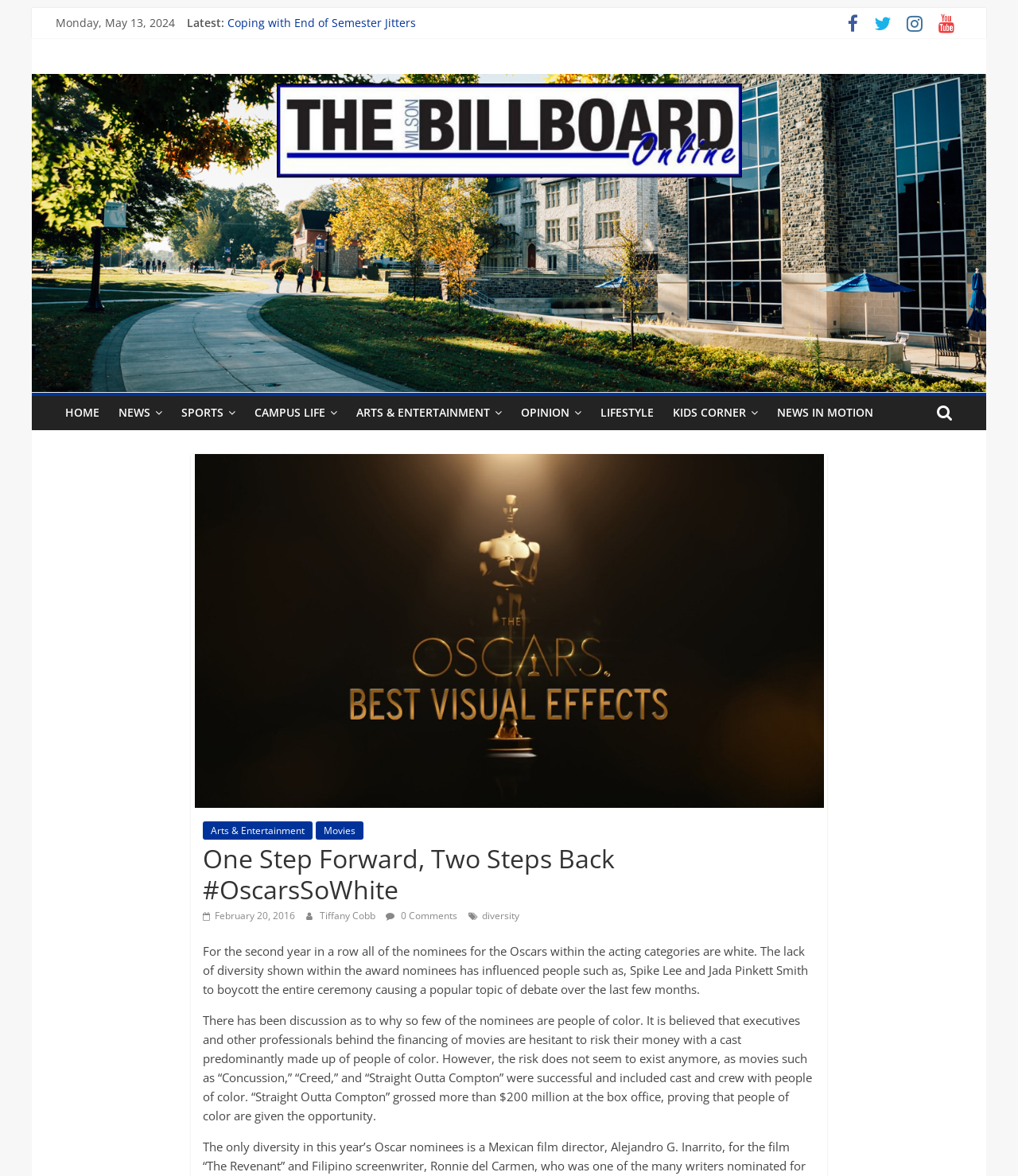What is the topic of debate mentioned in the article?
Using the visual information, respond with a single word or phrase.

diversity